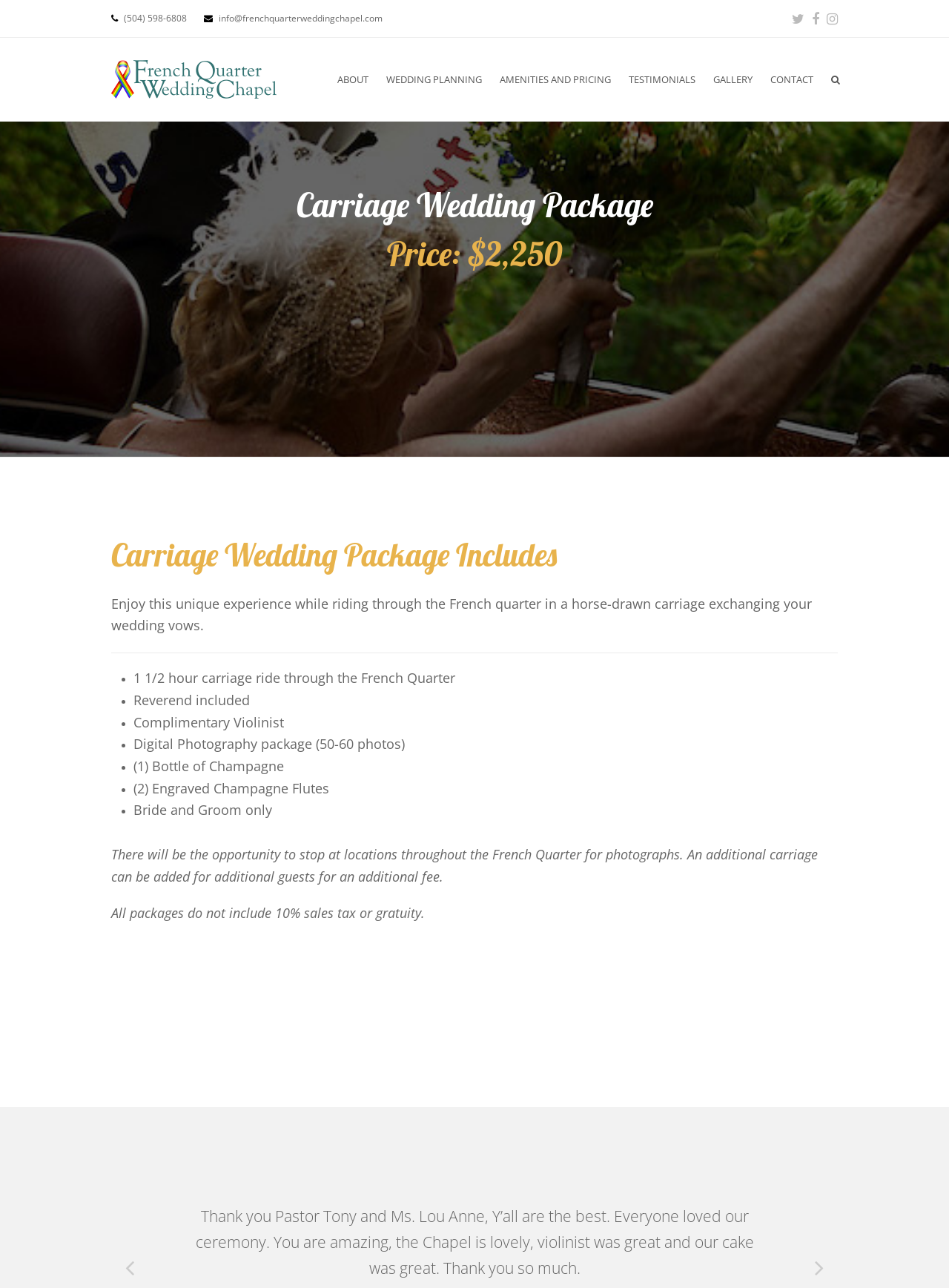Determine the bounding box coordinates of the clickable region to execute the instruction: "Click on 'Boost Your Online Presence with Expert WordPress SEO Service'". The coordinates should be four float numbers between 0 and 1, denoted as [left, top, right, bottom].

None